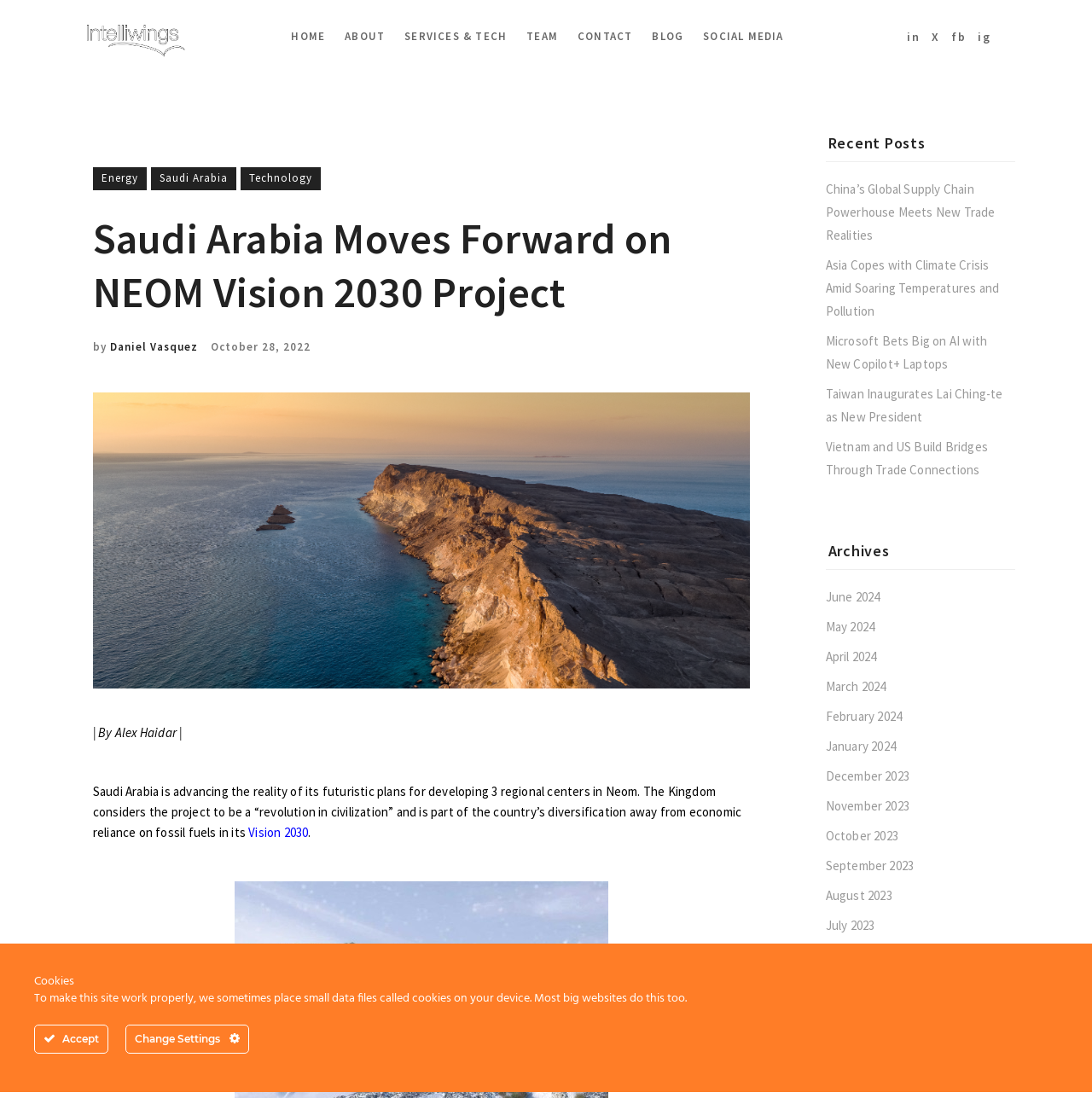Please specify the bounding box coordinates of the area that should be clicked to accomplish the following instruction: "Click on HOME". The coordinates should consist of four float numbers between 0 and 1, i.e., [left, top, right, bottom].

[0.267, 0.023, 0.298, 0.044]